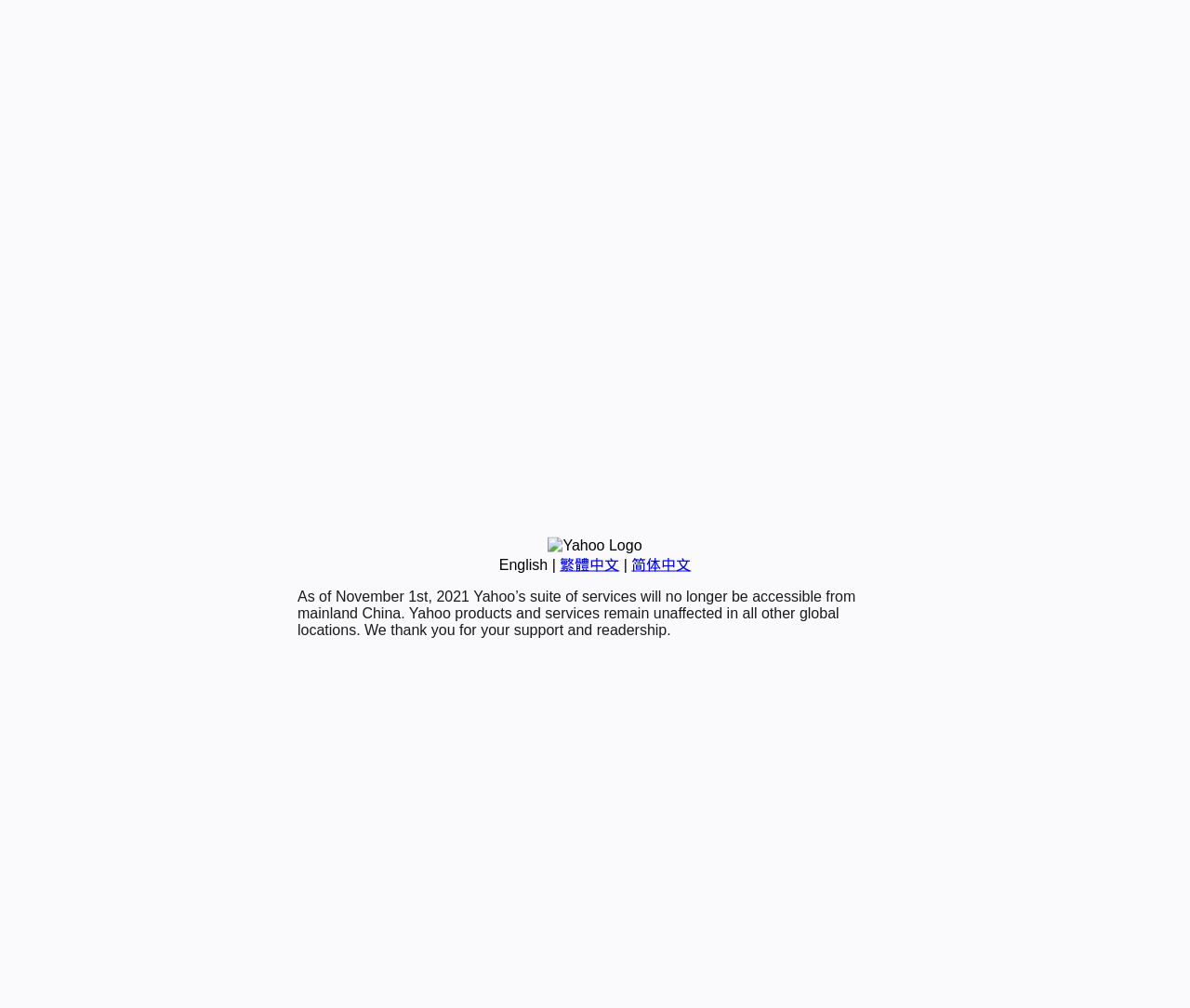Find the bounding box coordinates for the HTML element described as: "English". The coordinates should consist of four float values between 0 and 1, i.e., [left, top, right, bottom].

[0.419, 0.552, 0.46, 0.568]